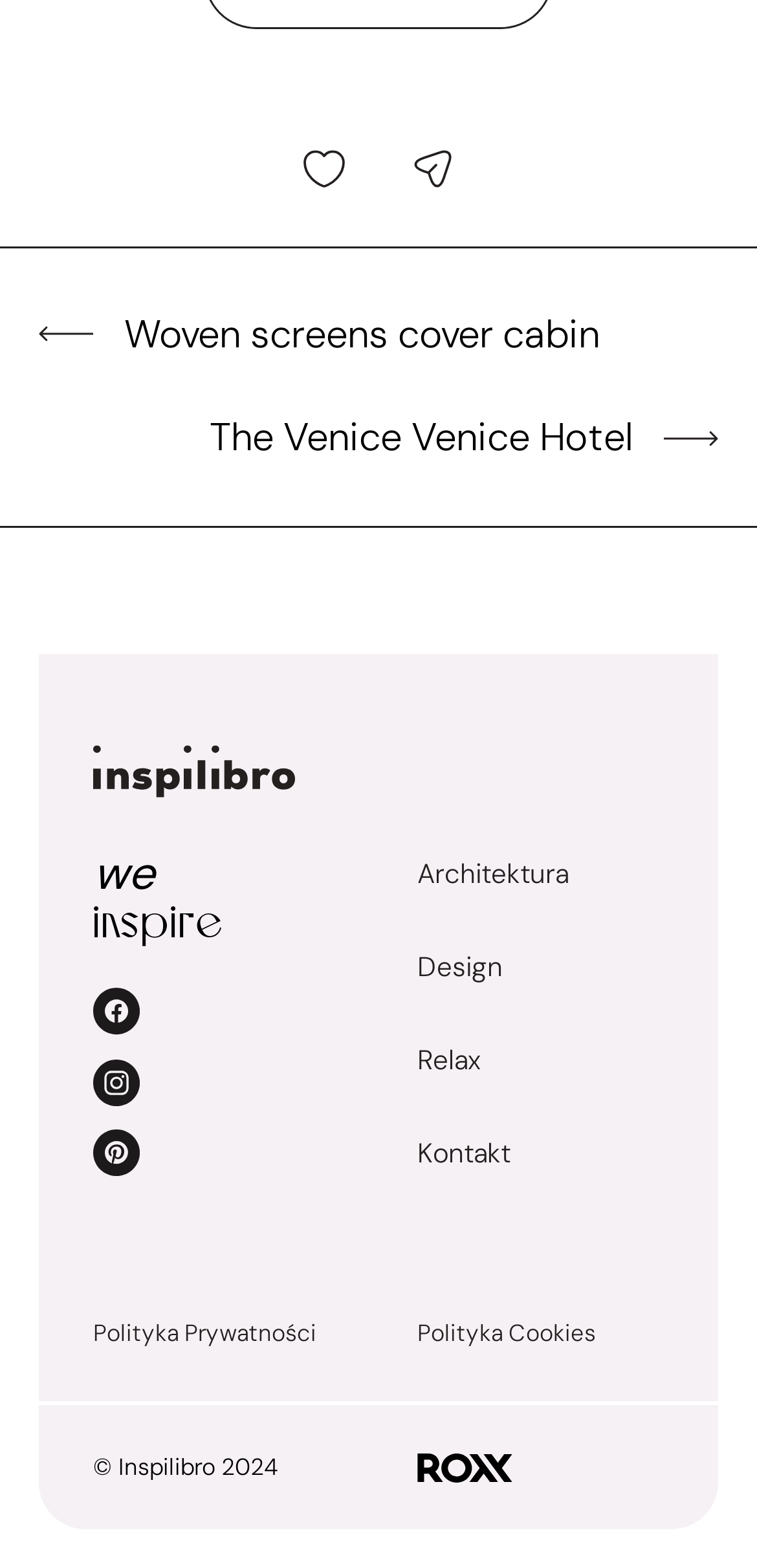Determine the bounding box coordinates of the region that needs to be clicked to achieve the task: "Go to The Venice Venice Hotel".

[0.277, 0.264, 0.949, 0.295]